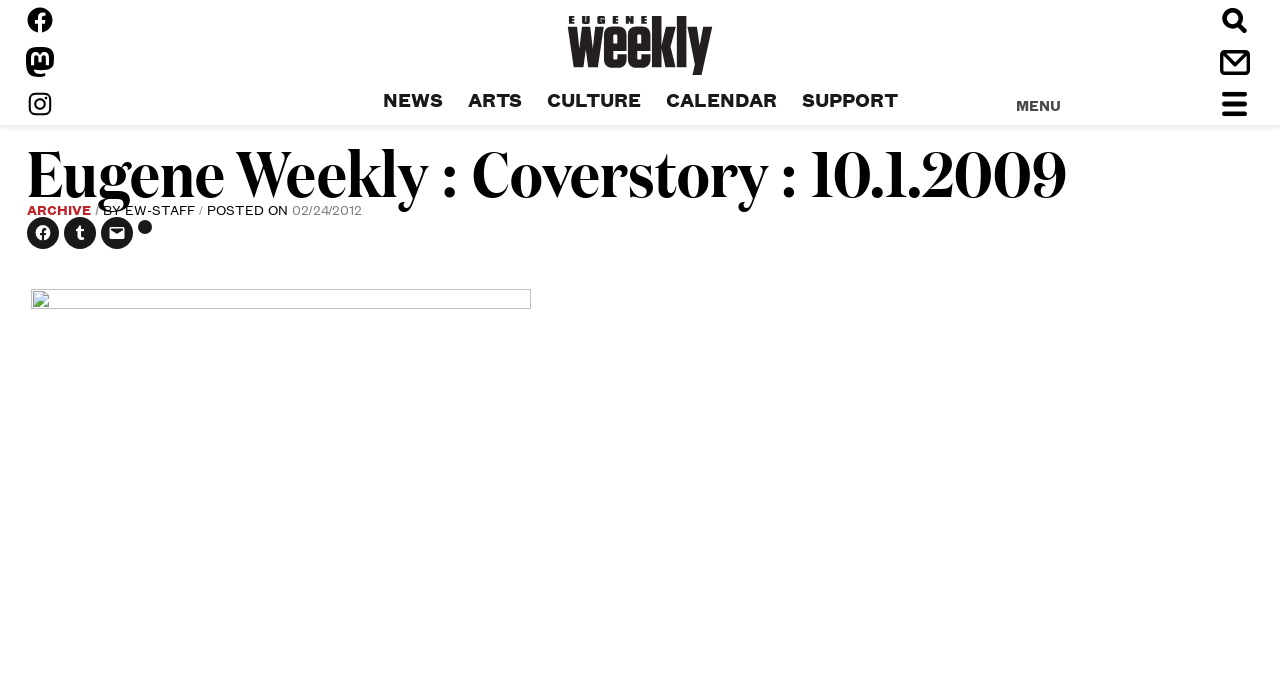Provide a one-word or one-phrase answer to the question:
How many social media links are present?

3